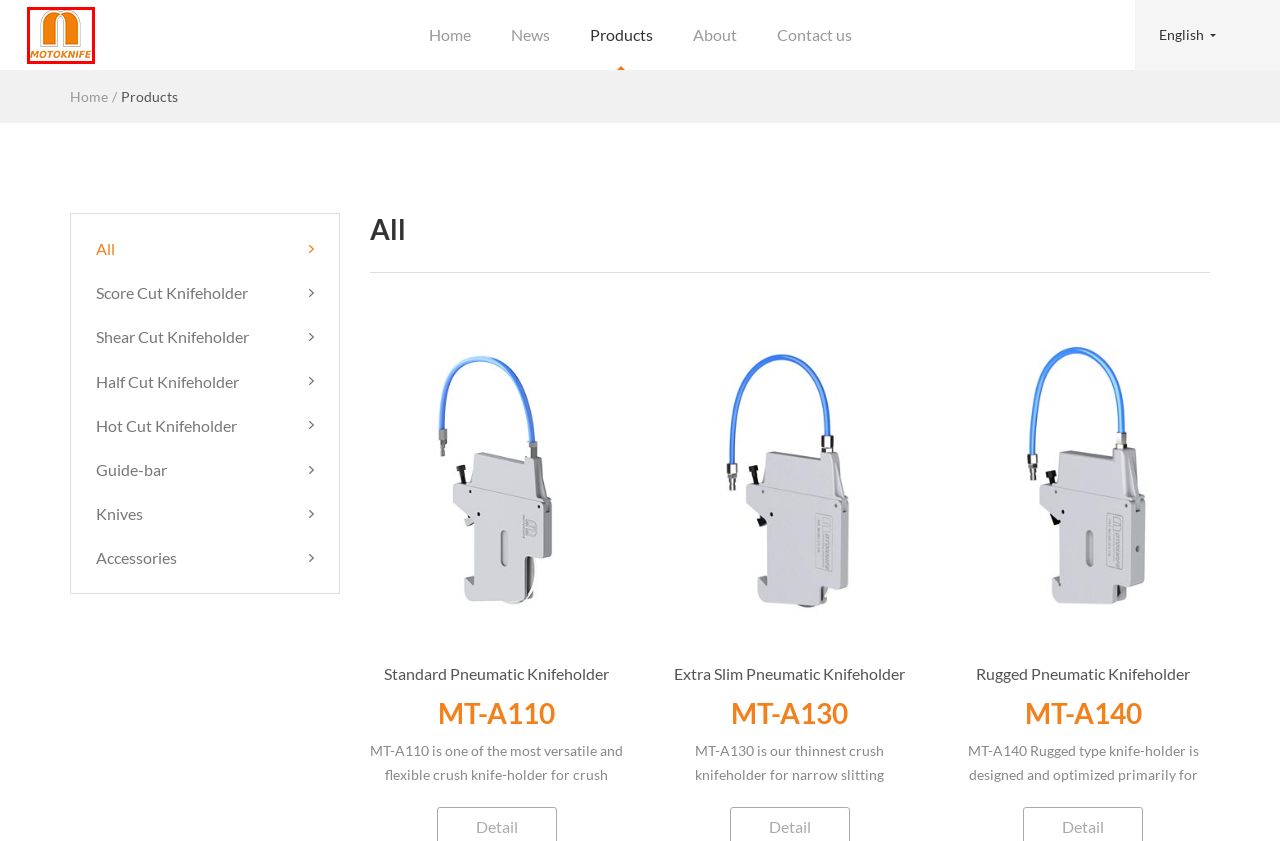You’re provided with a screenshot of a webpage that has a red bounding box around an element. Choose the best matching webpage description for the new page after clicking the element in the red box. The options are:
A. Incutools Chile
B. Kontakt | cmc-maschinenbau.de
C. MOTOKNIFE
D. LAZYWeb-米拉多科技網頁設計公司
E. 팩티브코리아
F. Marsmanbv.nl
G. Пневматические держатели дисковых ножей MotoKnife
H. Держатели дисковых ножей

C